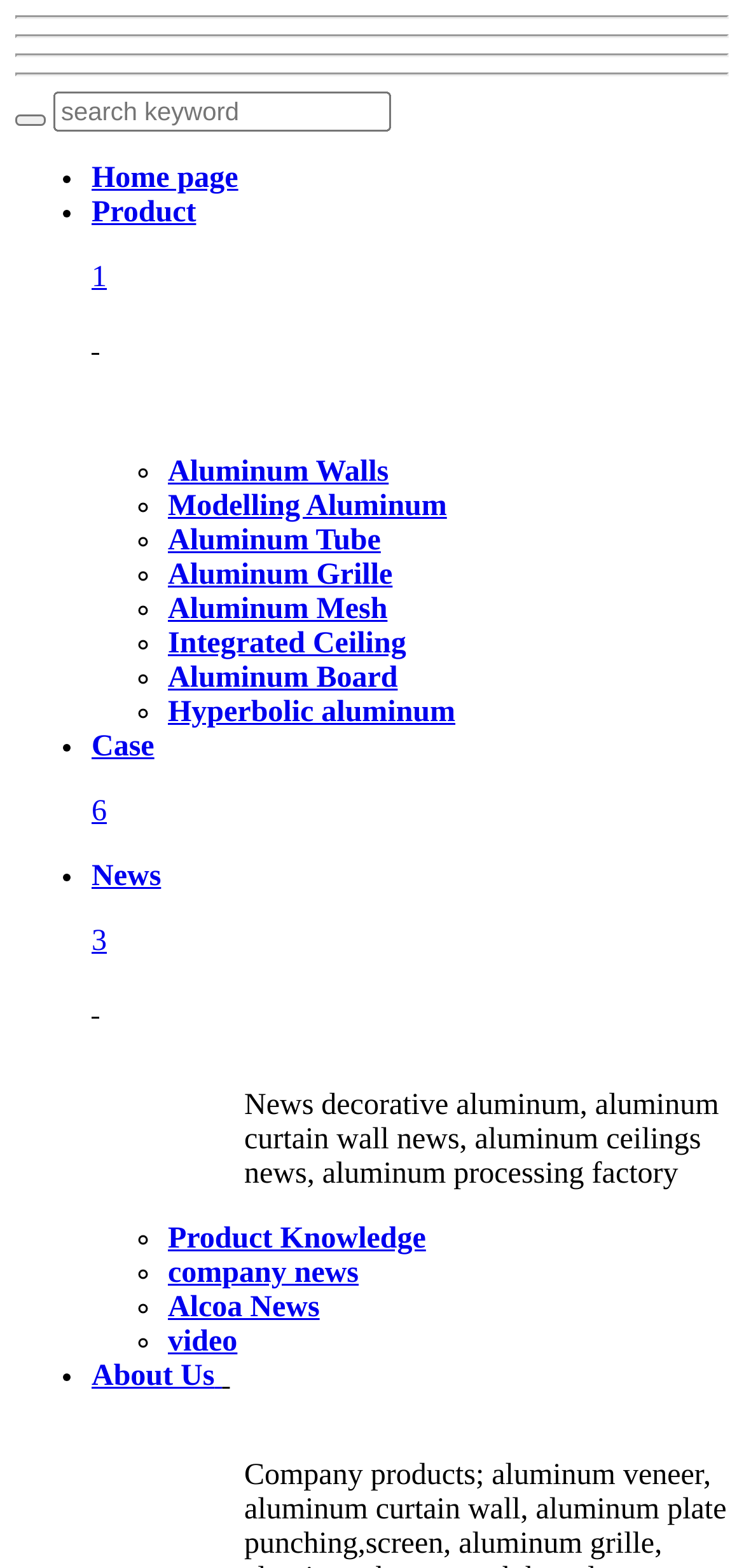Based on the element description, predict the bounding box coordinates (top-left x, top-left y, bottom-right x, bottom-right y) for the UI element in the screenshot: video

[0.226, 0.845, 0.319, 0.866]